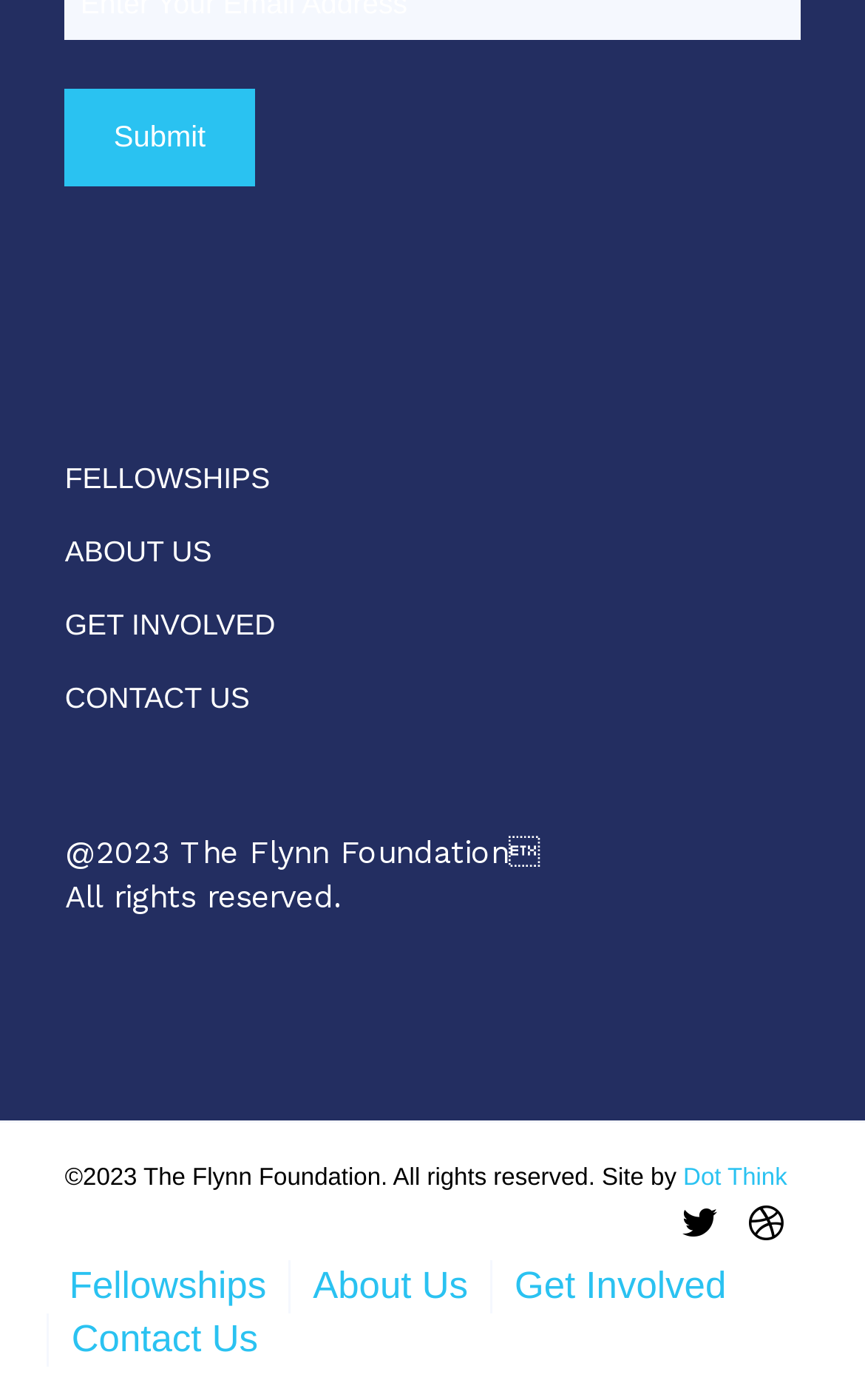Based on what you see in the screenshot, provide a thorough answer to this question: How many menu items are there?

I examined the menu section and found four menu items: 'Fellowships', 'About Us', 'Get Involved', and 'Contact Us', totaling 4 menu items.